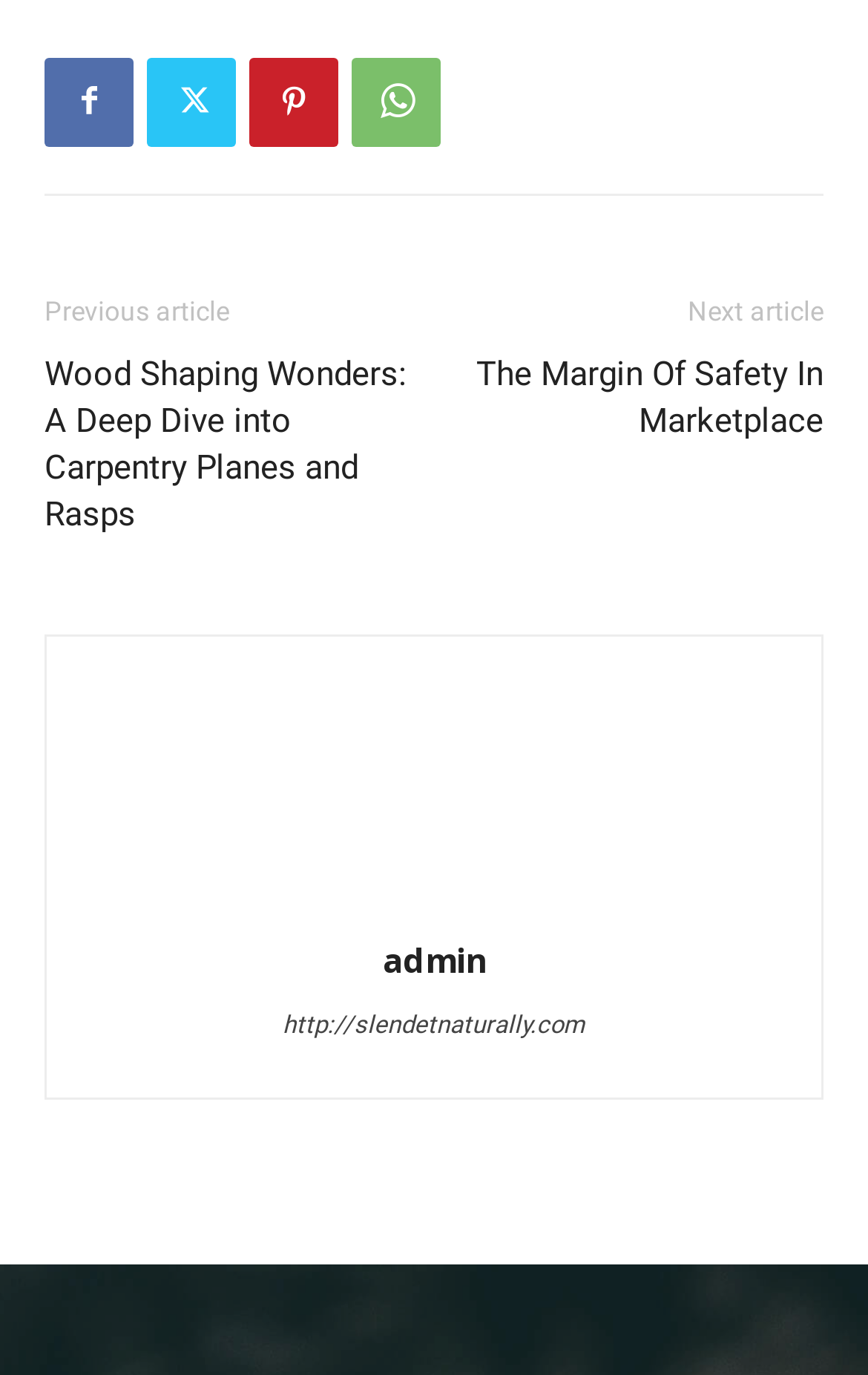Provide a one-word or short-phrase response to the question:
What is the author's profile picture link?

author-photo